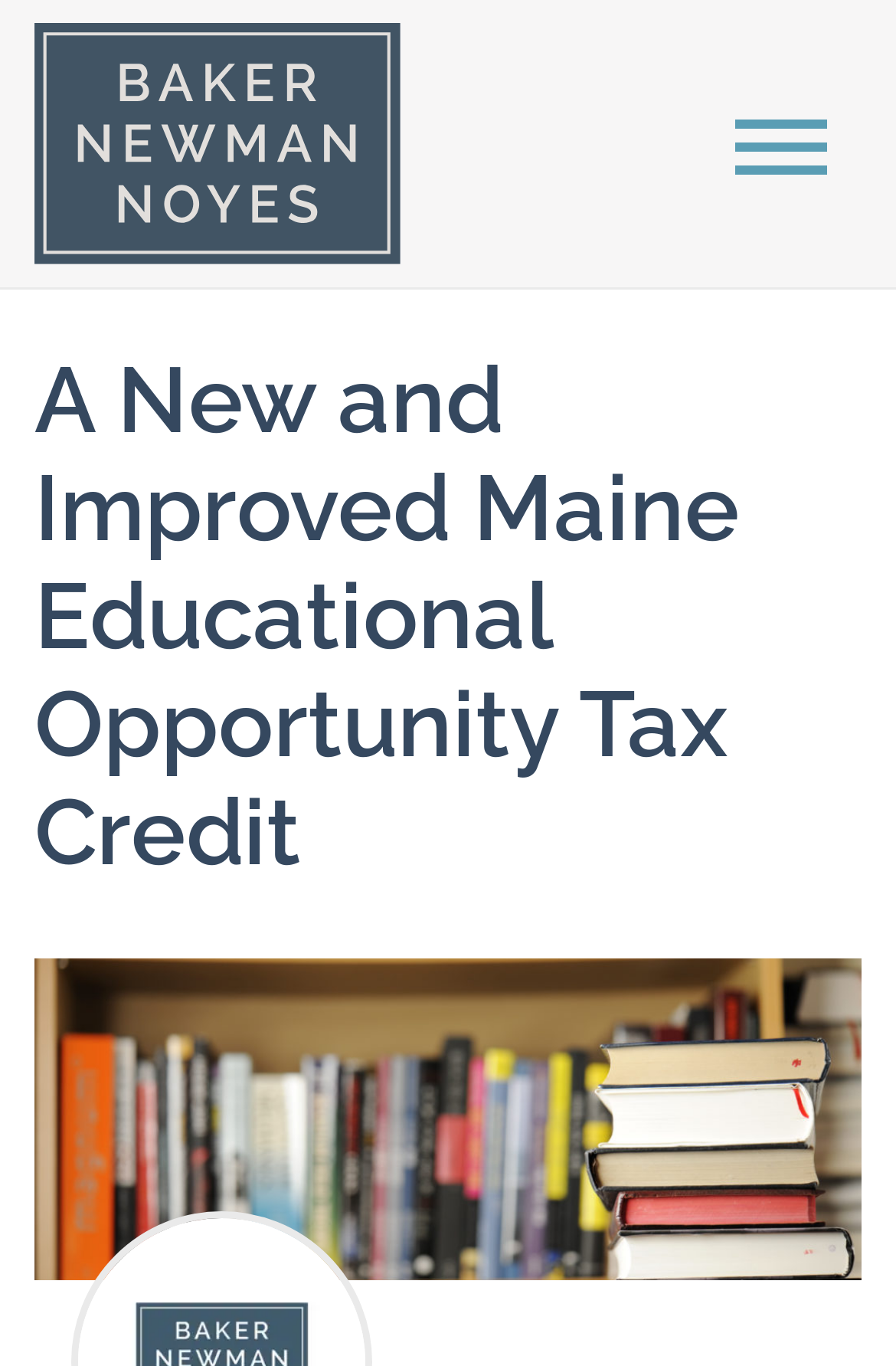Identify the bounding box for the UI element that is described as follows: "Menu".

[0.782, 0.057, 0.962, 0.153]